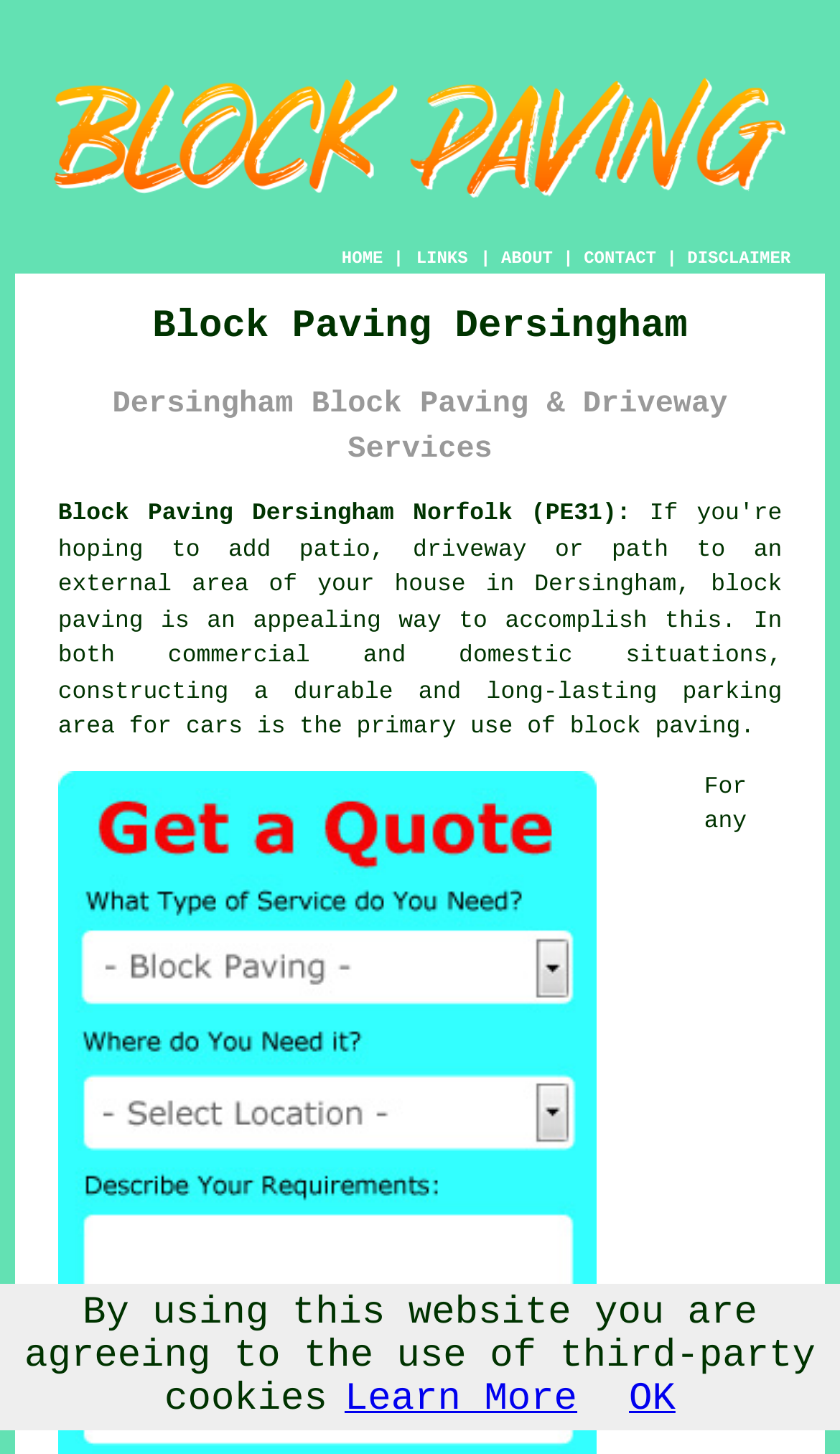Identify the bounding box coordinates of the area that should be clicked in order to complete the given instruction: "check links". The bounding box coordinates should be four float numbers between 0 and 1, i.e., [left, top, right, bottom].

[0.493, 0.17, 0.56, 0.186]